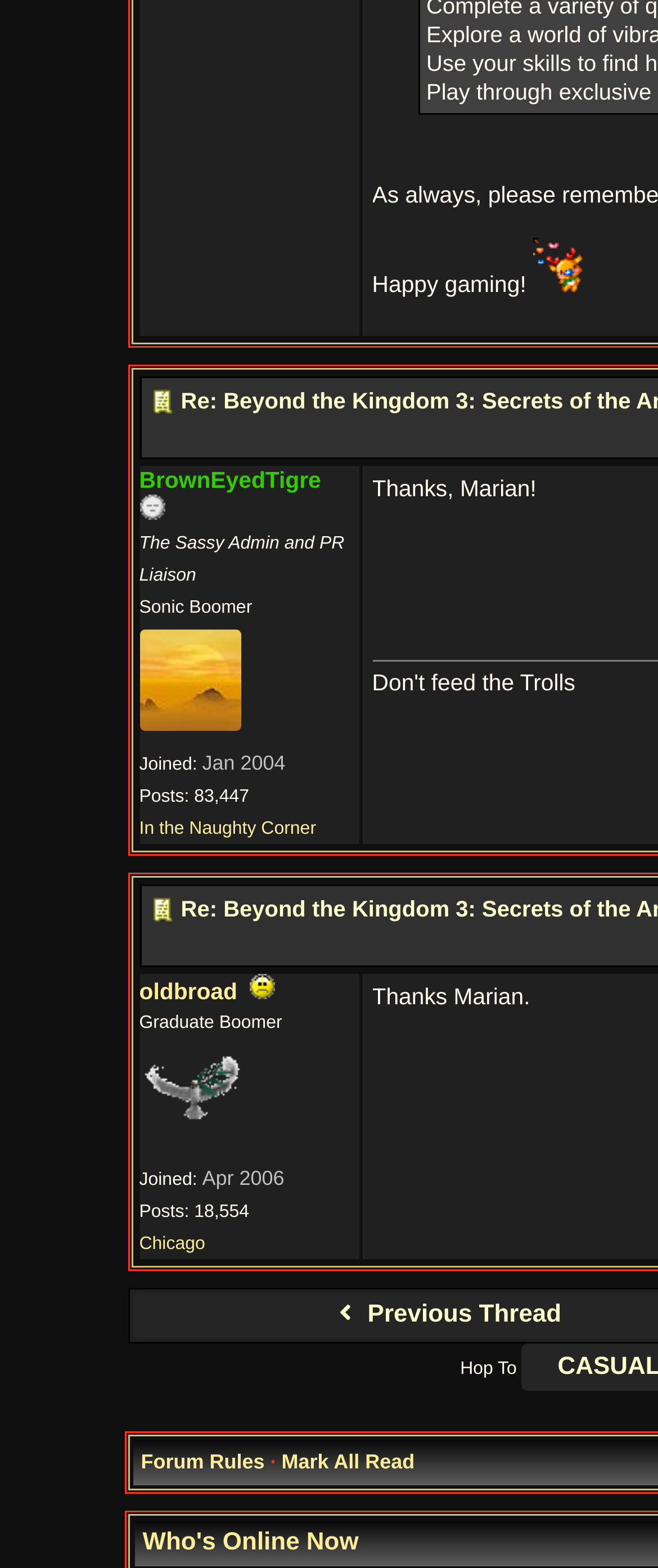Please indicate the bounding box coordinates for the clickable area to complete the following task: "Check who's online now". The coordinates should be specified as four float numbers between 0 and 1, i.e., [left, top, right, bottom].

[0.217, 0.975, 0.545, 0.992]